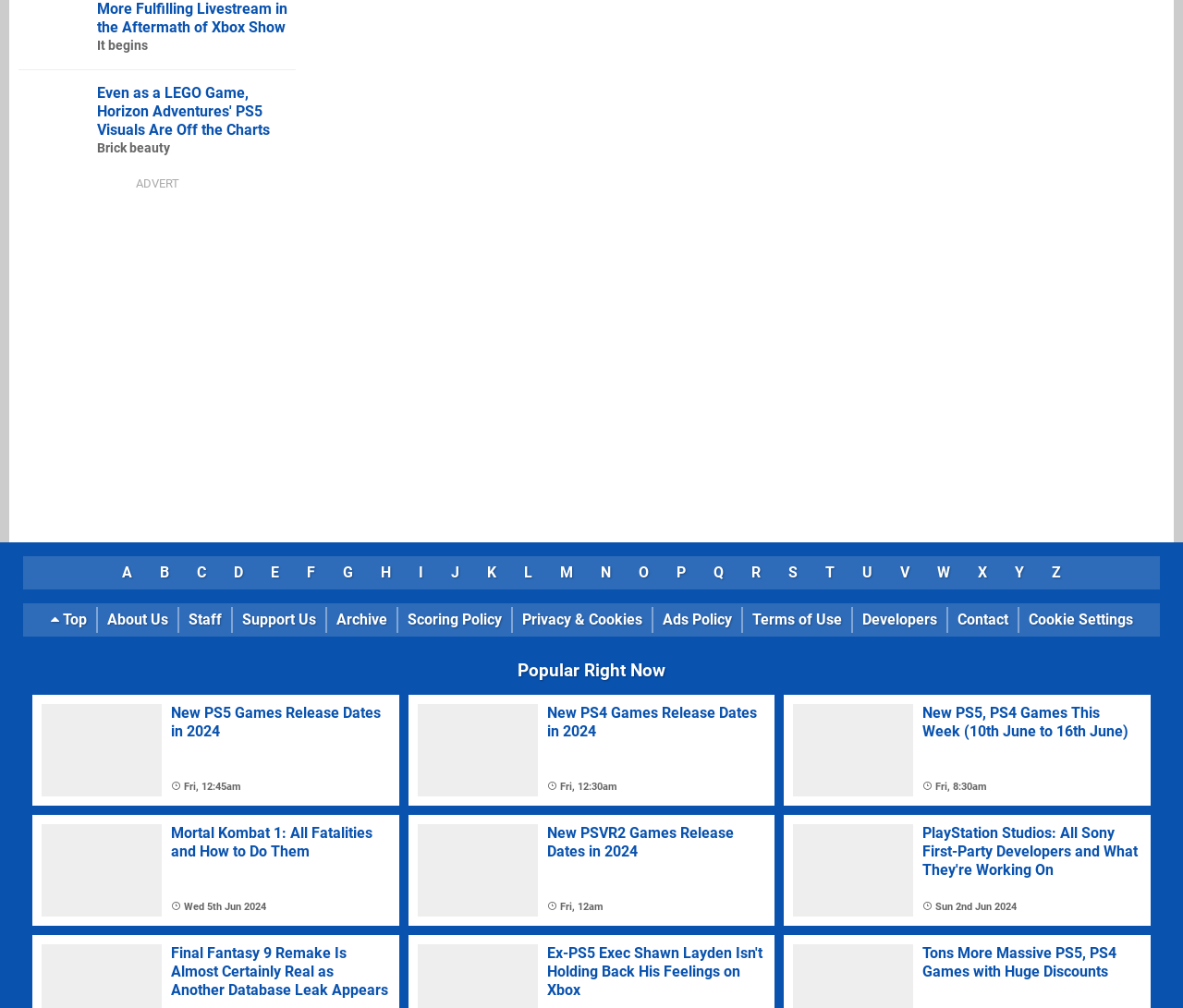What is the purpose of the 'Popular Right Now' section?
Look at the image and answer the question using a single word or phrase.

Show popular articles